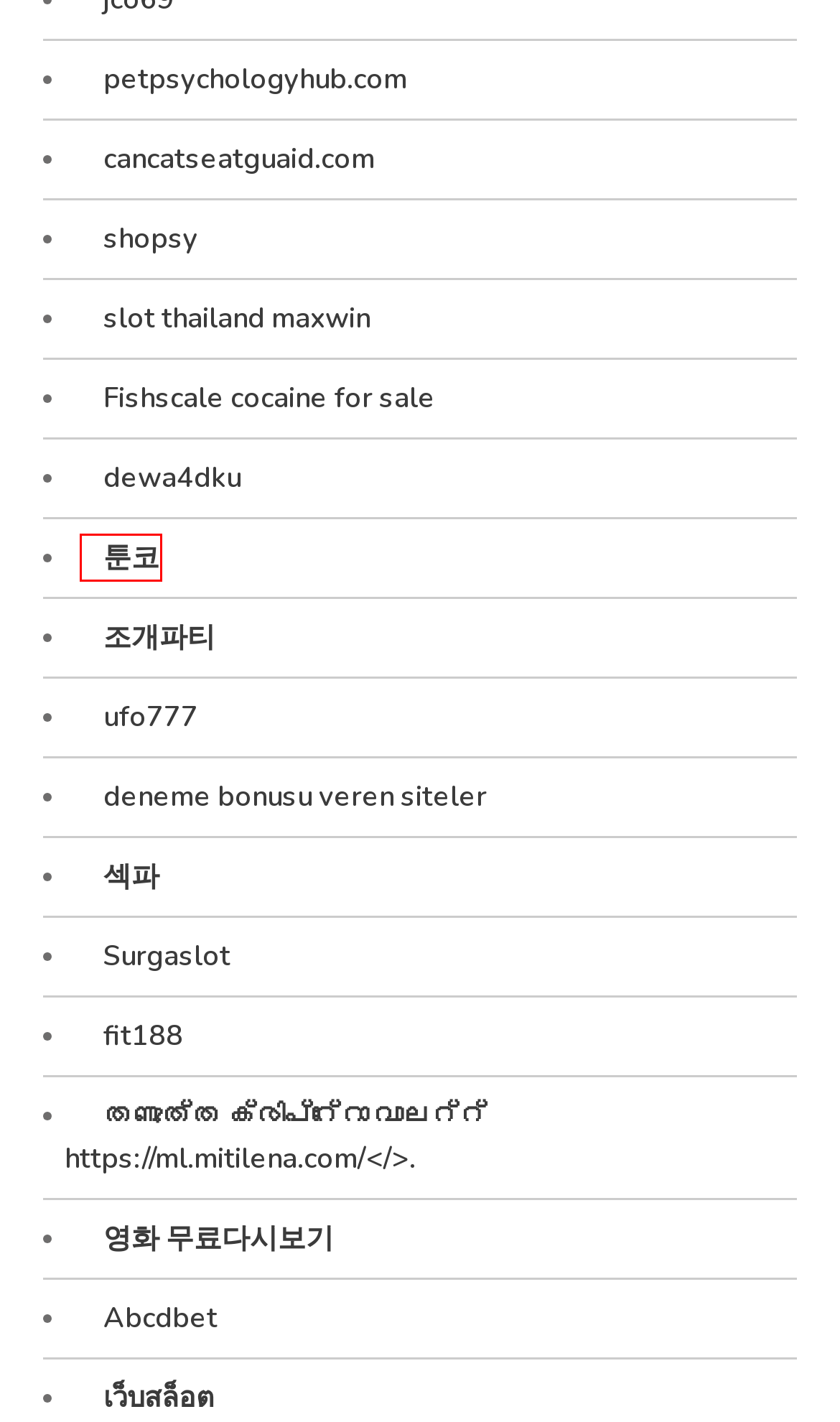Examine the webpage screenshot and identify the UI element enclosed in the red bounding box. Pick the webpage description that most accurately matches the new webpage after clicking the selected element. Here are the candidates:
A. Buy Fishscale Cocaine Online | snowwp
B. petpsychology hub -
C. Home - can cats eat guaid
D. User Shopping Joy - never-ending cycle.
E. Mitilena is the best hardware crypto wallet. Bitcoin, Ethereum, USDT and 4000 more cryptocurrencies.
F. 툰코 - 최신주소 안내 페이지 | TOONKOR
G. rajaka.net -
H. LAMPU777 : Situs Game Favorit Rakyat Indonesia

F